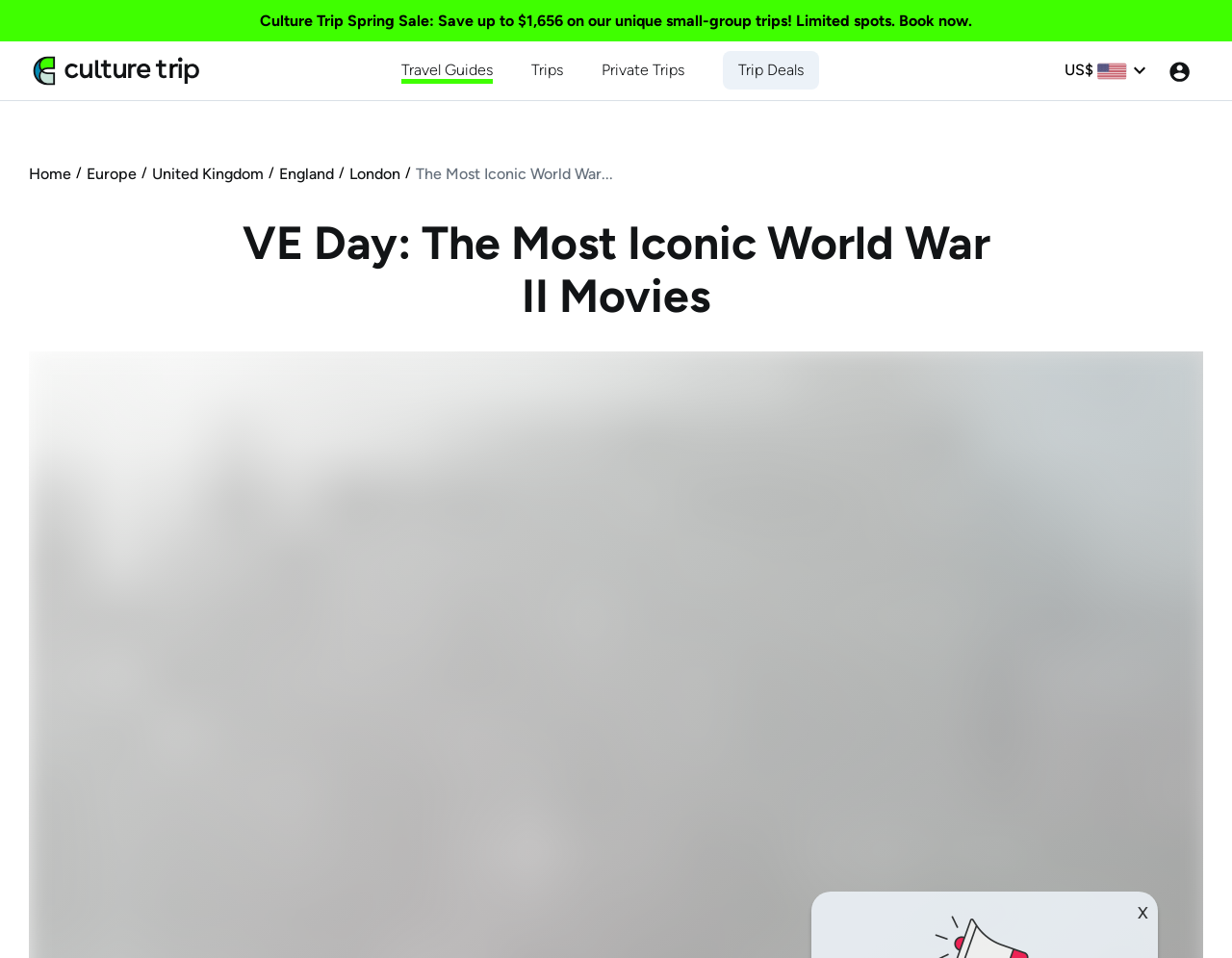Using the provided element description, identify the bounding box coordinates as (top-left x, top-left y, bottom-right x, bottom-right y). Ensure all values are between 0 and 1. Description: The Most Iconic World War...

[0.338, 0.169, 0.498, 0.193]